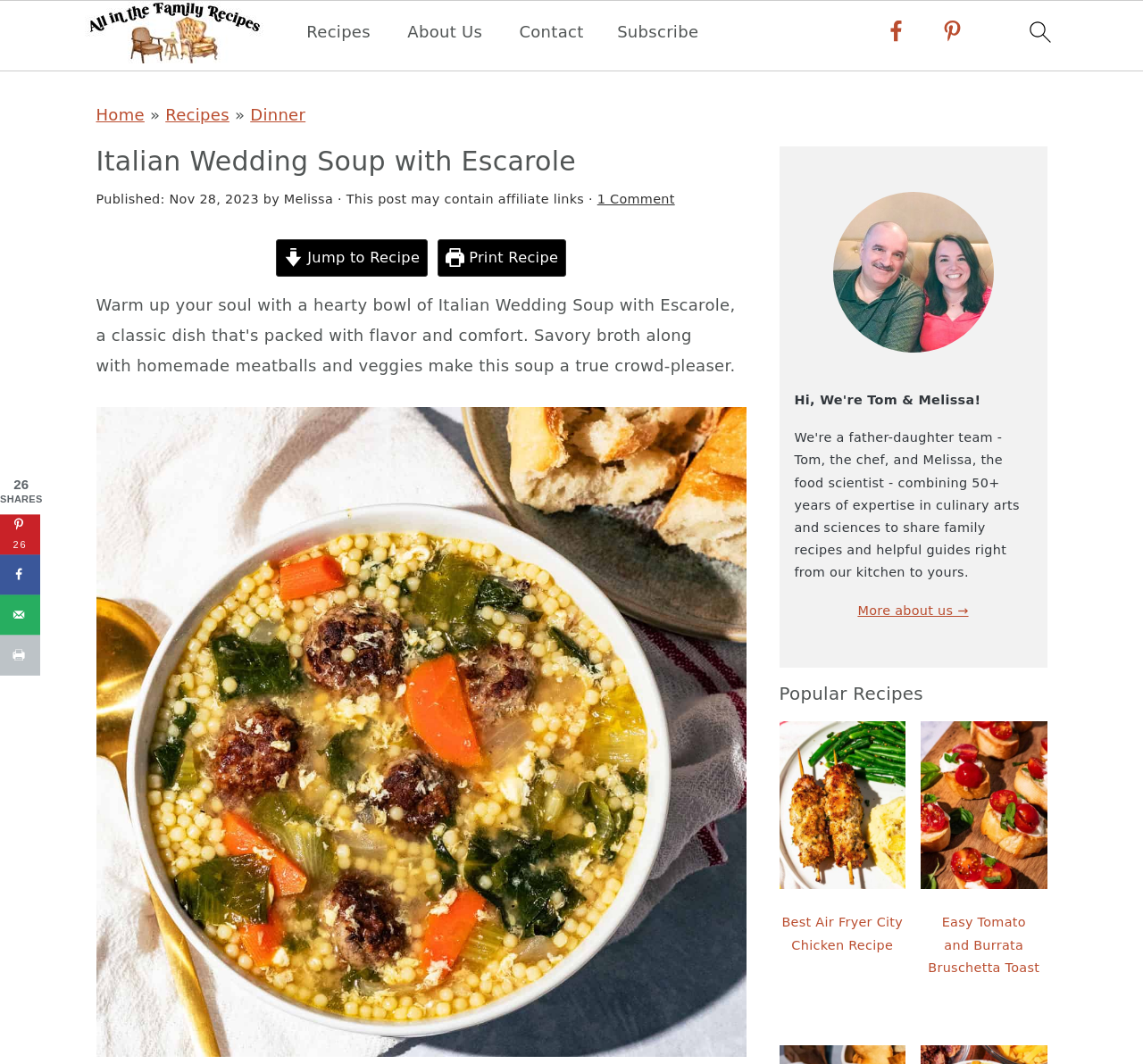Please predict the bounding box coordinates of the element's region where a click is necessary to complete the following instruction: "jump to recipe". The coordinates should be represented by four float numbers between 0 and 1, i.e., [left, top, right, bottom].

[0.241, 0.225, 0.374, 0.26]